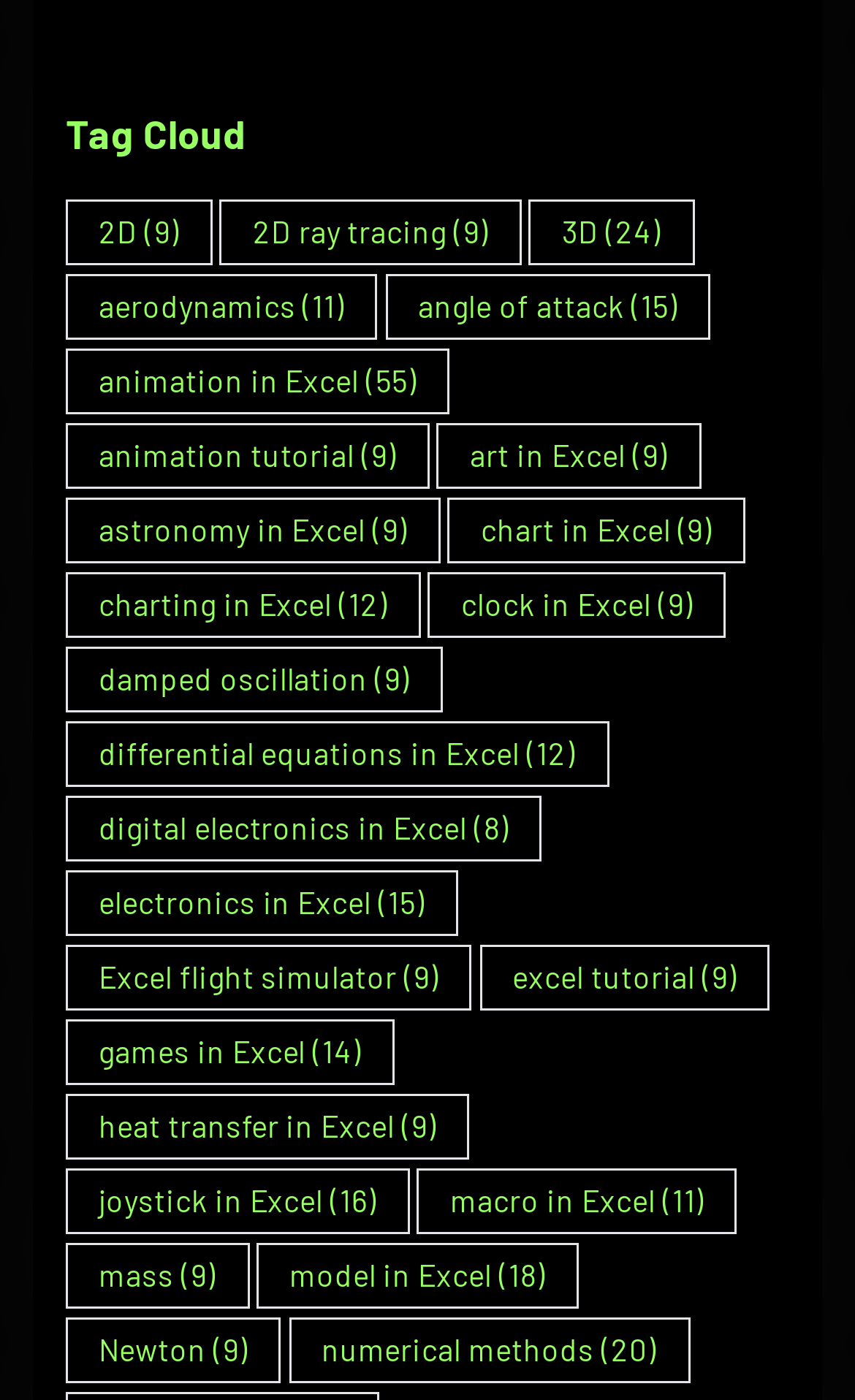Given the content of the image, can you provide a detailed answer to the question?
How many topics have 9 items?

I counted the number of links with 9 items and found that there are 9 topics with 9 items.